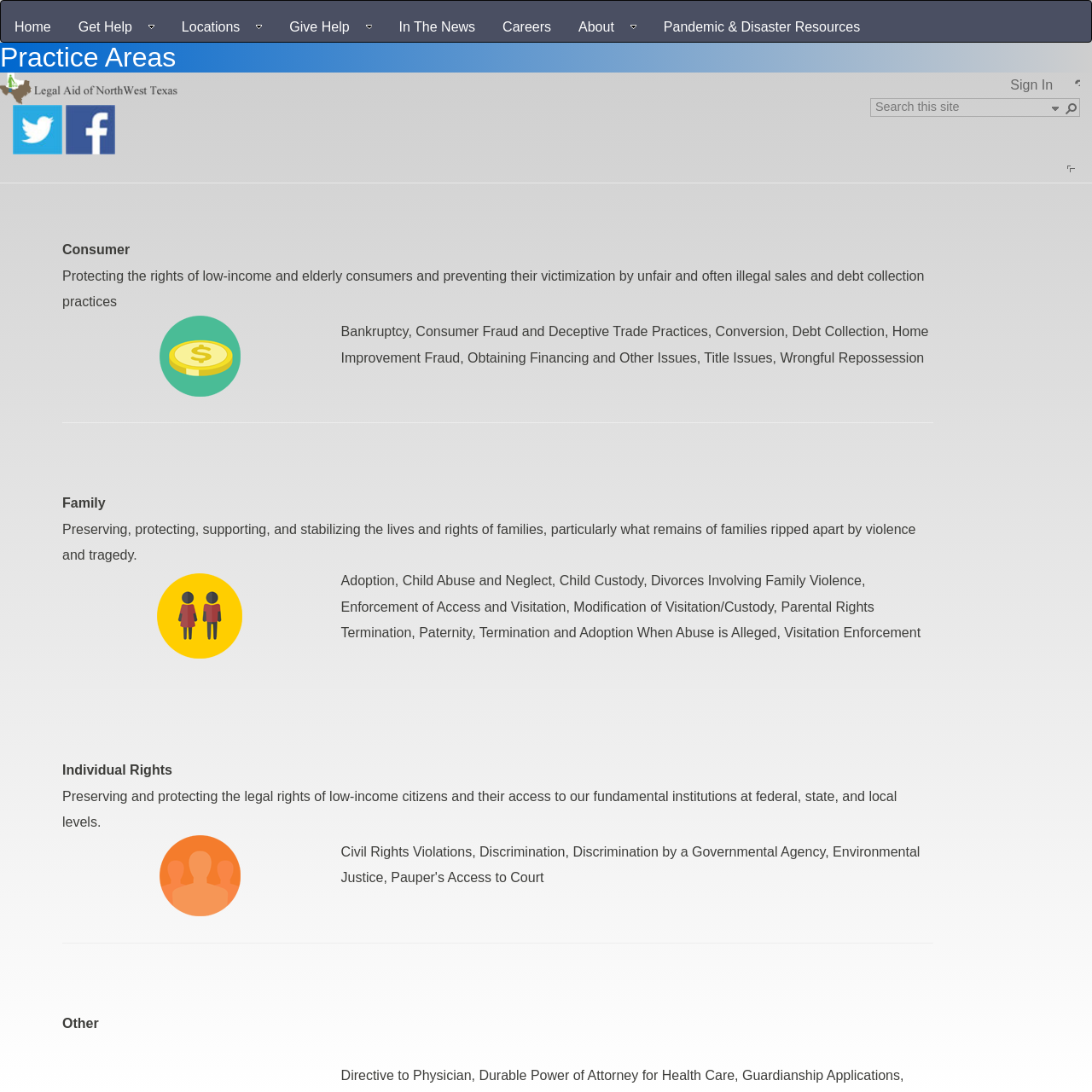Locate the bounding box of the user interface element based on this description: "RGS1".

None